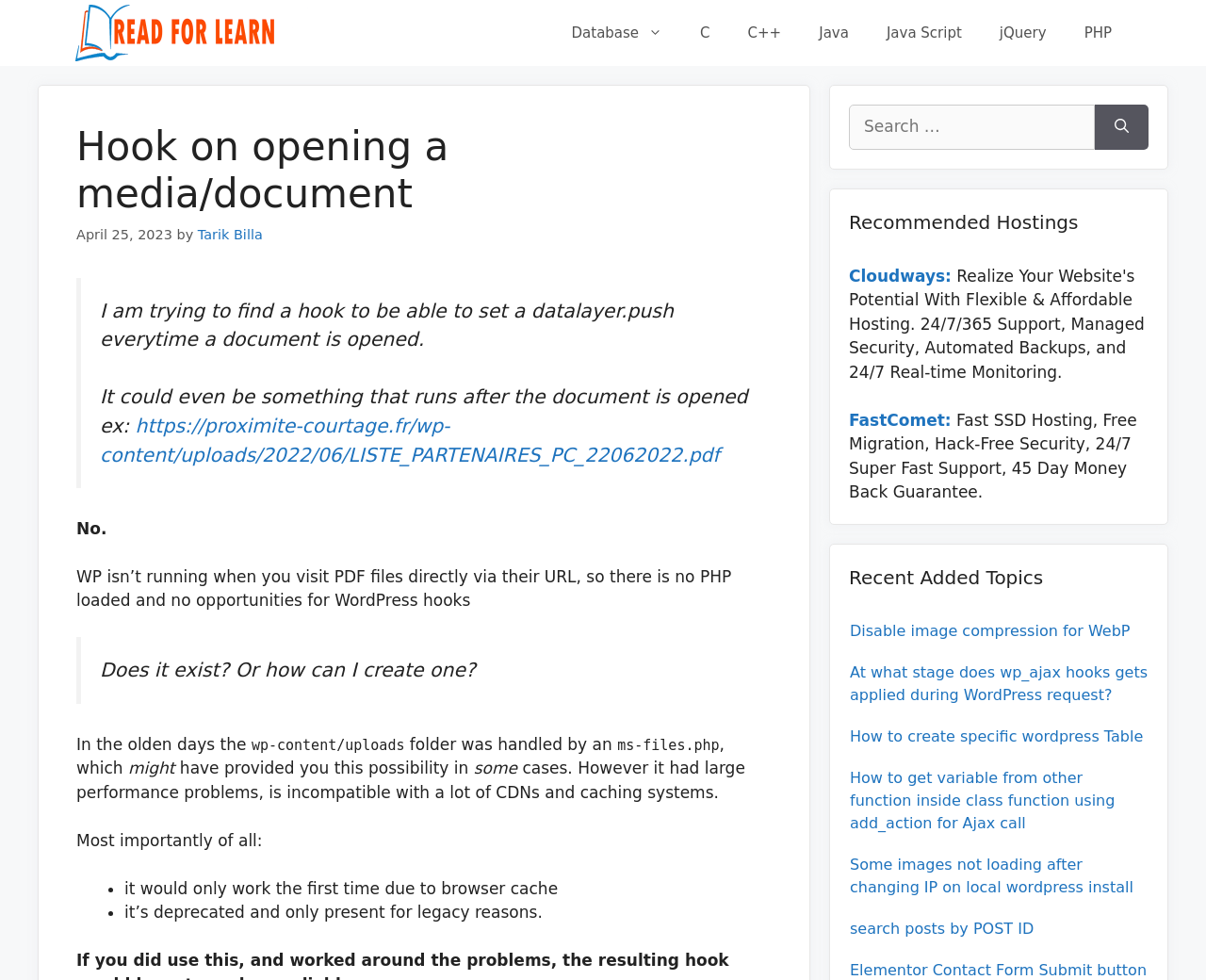Please find the bounding box coordinates of the clickable region needed to complete the following instruction: "Click on the link to learn about hook on opening a media/document". The bounding box coordinates must consist of four float numbers between 0 and 1, i.e., [left, top, right, bottom].

[0.063, 0.126, 0.64, 0.223]